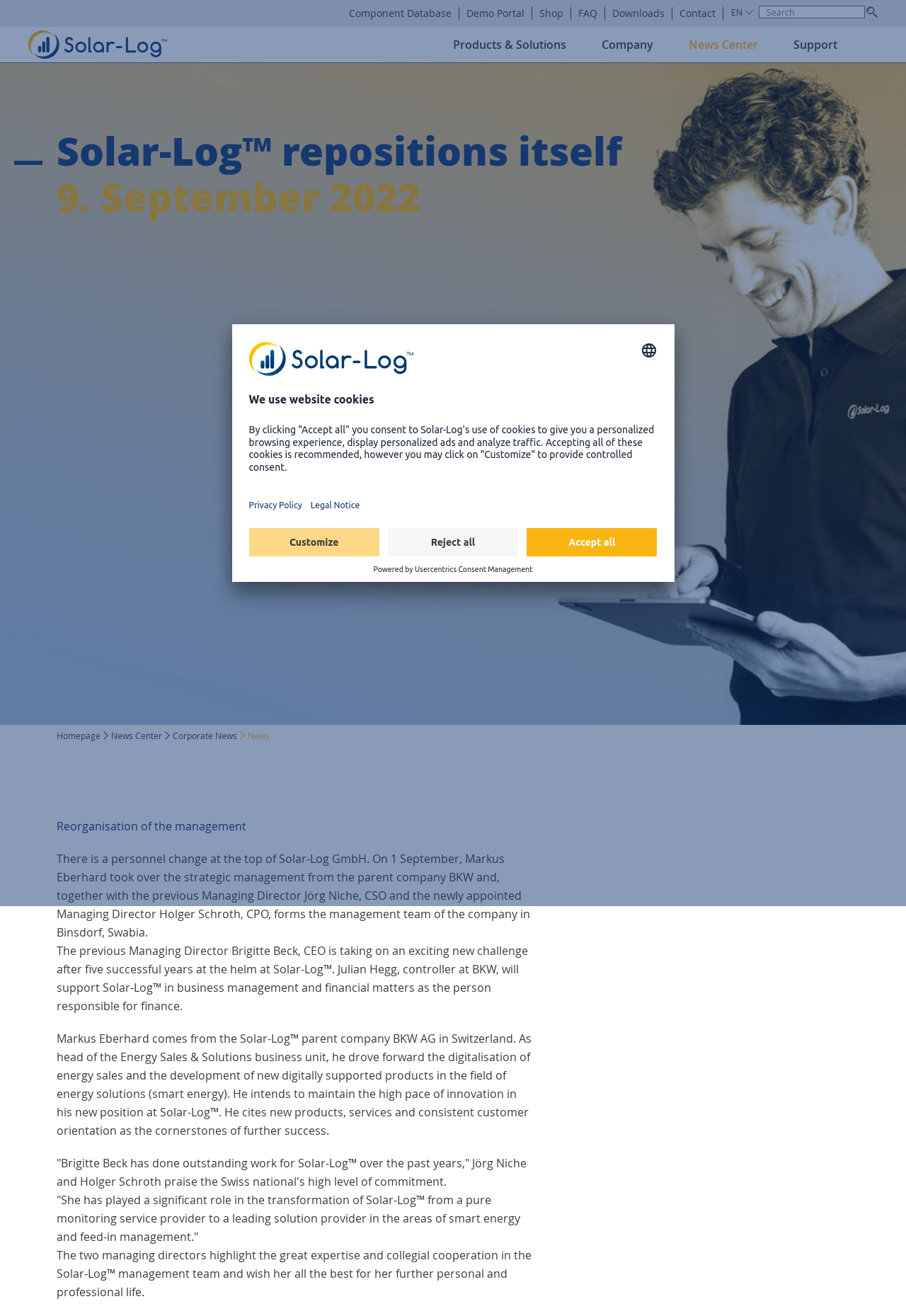Please find the bounding box coordinates of the element that needs to be clicked to perform the following instruction: "View News Center". The bounding box coordinates should be four float numbers between 0 and 1, represented as [left, top, right, bottom].

[0.76, 0.026, 0.837, 0.042]